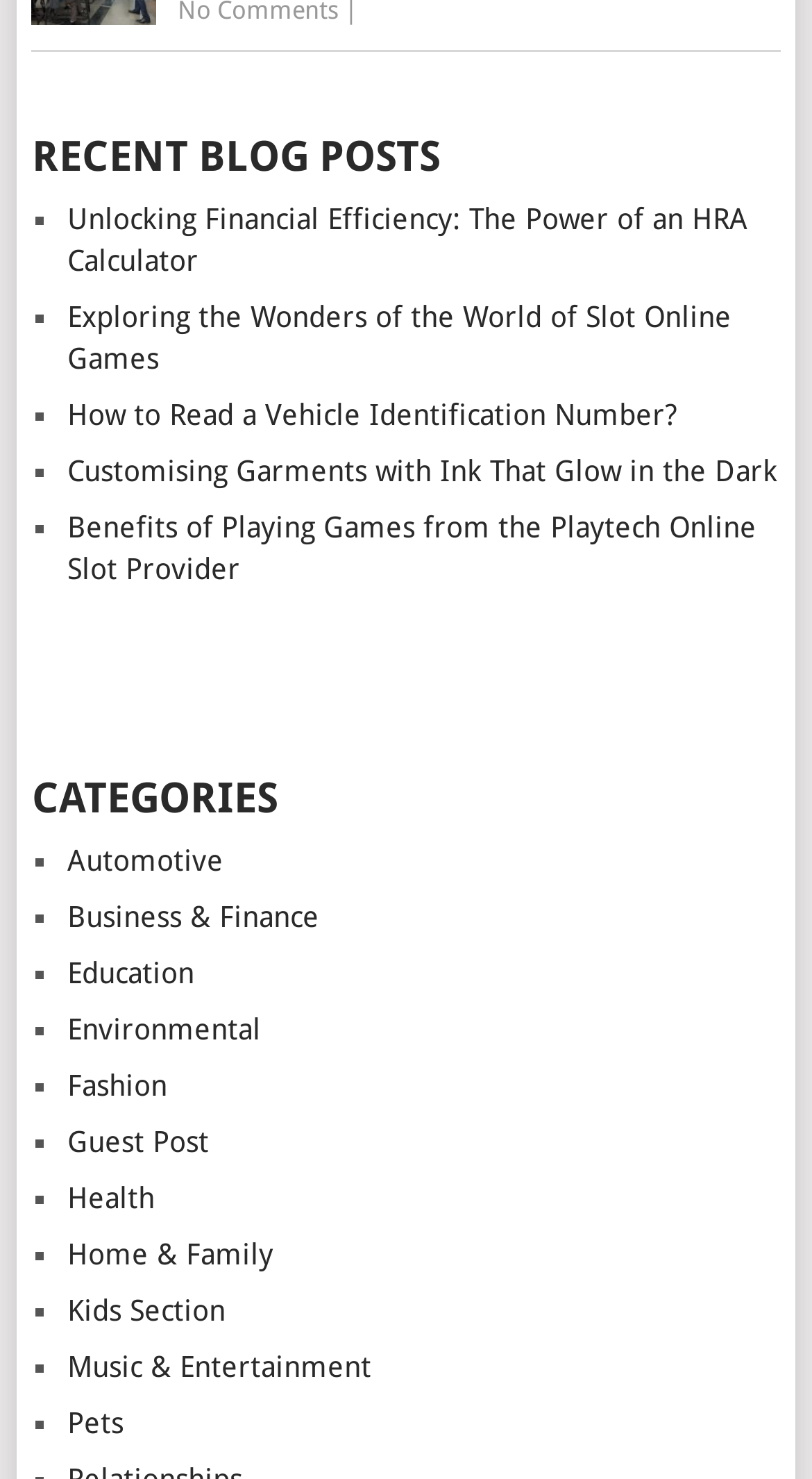How many categories are listed?
Using the image as a reference, answer the question with a short word or phrase.

12